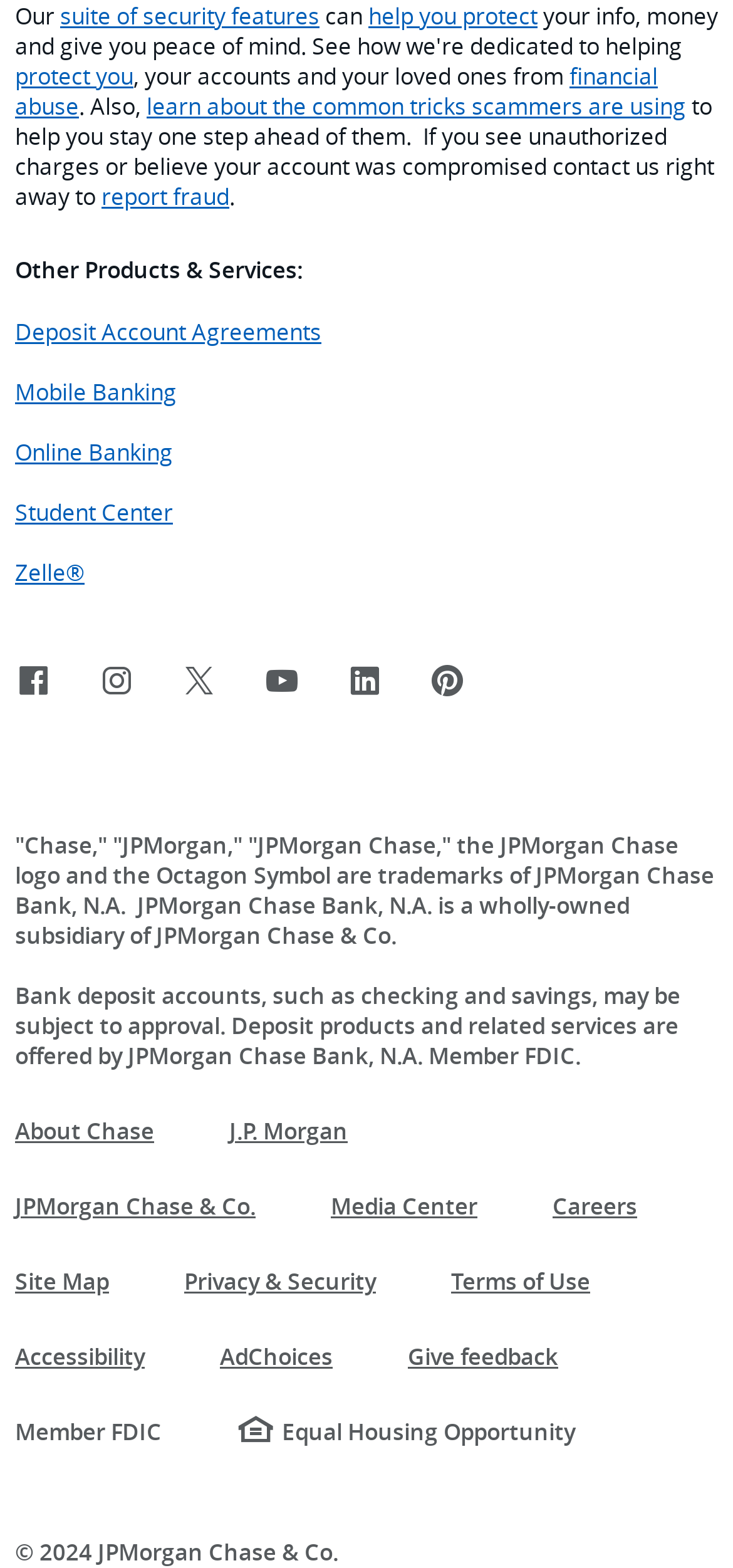What is the bank's stance on housing?
Using the screenshot, give a one-word or short phrase answer.

Equal Housing Opportunity